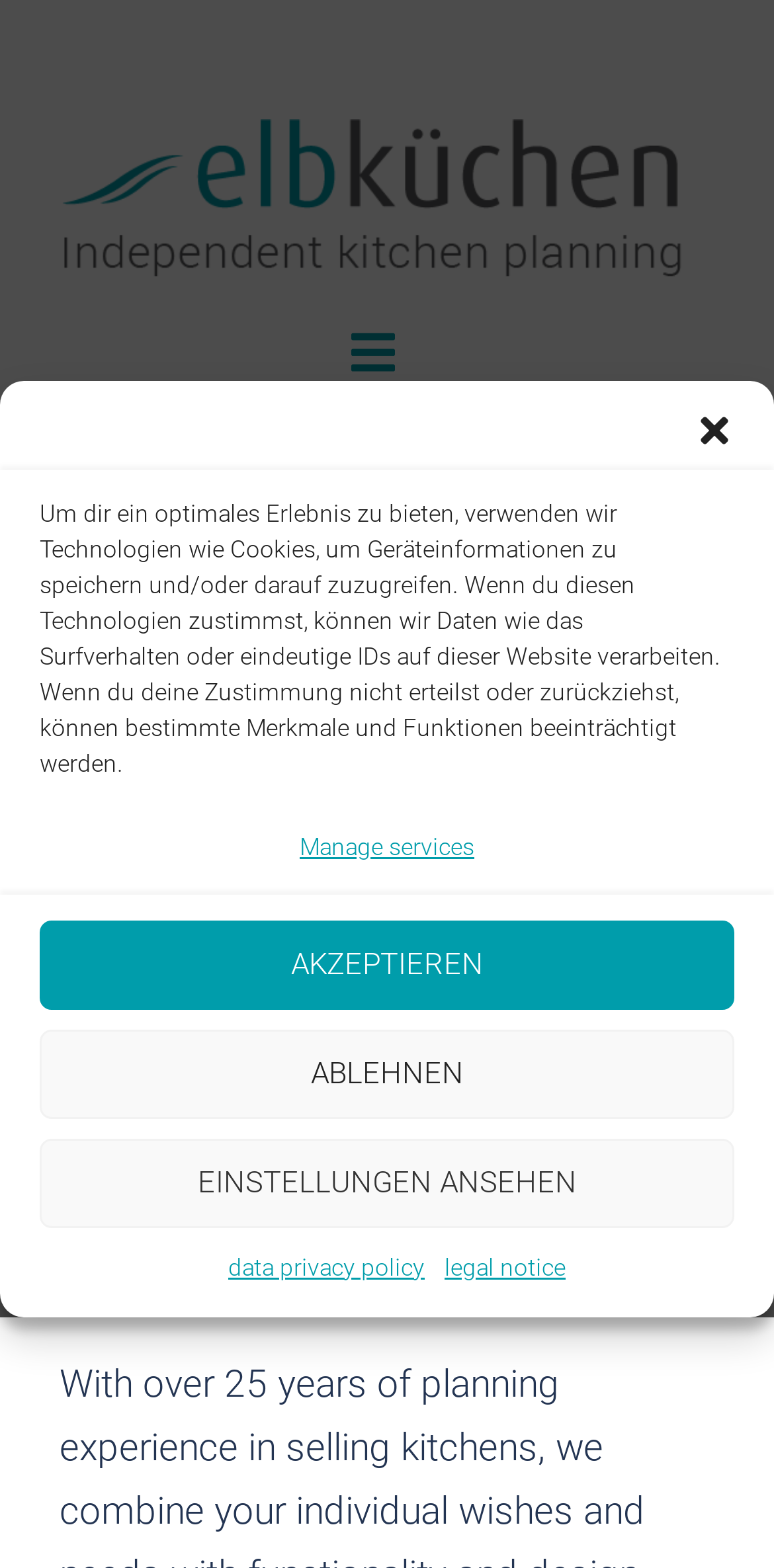Provide the bounding box coordinates of the HTML element described as: "data privacy policy". The bounding box coordinates should be four float numbers between 0 and 1, i.e., [left, top, right, bottom].

[0.295, 0.796, 0.549, 0.821]